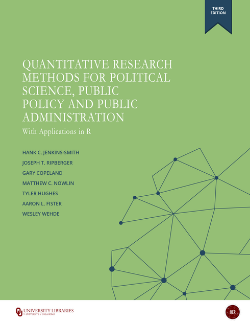Provide a comprehensive description of the image.

This image is the cover of the book titled "Quantitative Research Methods for Political Science, Public Policy and Public Administration (With Applications in R) - 3rd Edition." The cover features a modern design with a predominantly green background. The authors' names are listed prominently: Hank J. Jenkins-Smith, Joseph T. Ripberger, Gary Copeland, Matthew K. O'Brien, Tyler Hughs, Aaron L. Hester, and Wesley Wherle. The book aims to provide an in-depth exploration of quantitative research methodologies, specifically tailored for advanced undergraduate and graduate-level courses in political science and related fields. Its focus includes topics such as research design, measurement, and various statistical techniques, enhancing the understanding and application of quantitative analysis in social sciences. The cover also includes a distinctive label indicating that this is the third edition of the work.